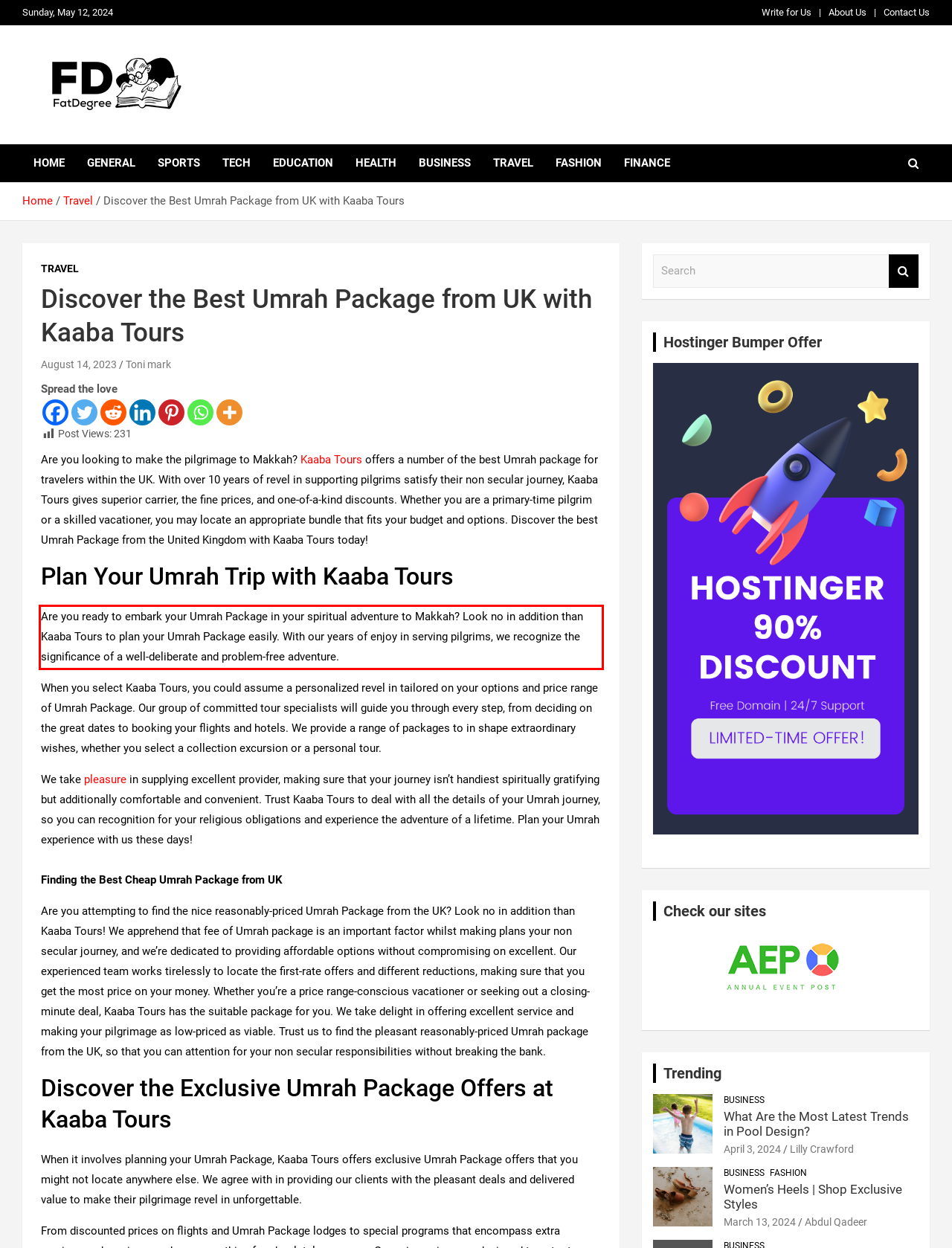Examine the webpage screenshot and use OCR to obtain the text inside the red bounding box.

Are you ready to embark your Umrah Package in your spiritual adventure to Makkah? Look no in addition than Kaaba Tours to plan your Umrah Package easily. With our years of enjoy in serving pilgrims, we recognize the significance of a well-deliberate and problem-free adventure.